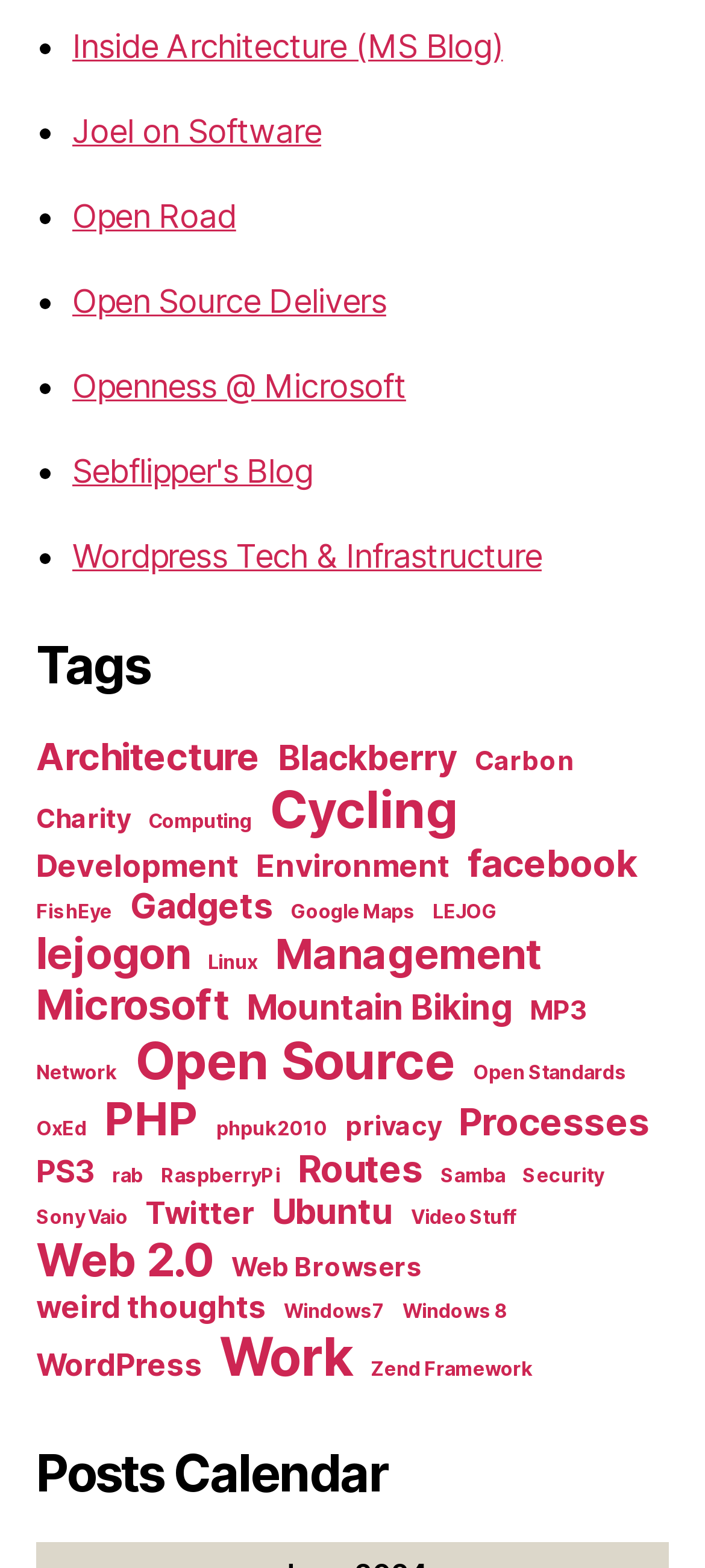Using the element description: "Inside Architecture (MS Blog)", determine the bounding box coordinates. The coordinates should be in the format [left, top, right, bottom], with values between 0 and 1.

[0.103, 0.017, 0.713, 0.041]